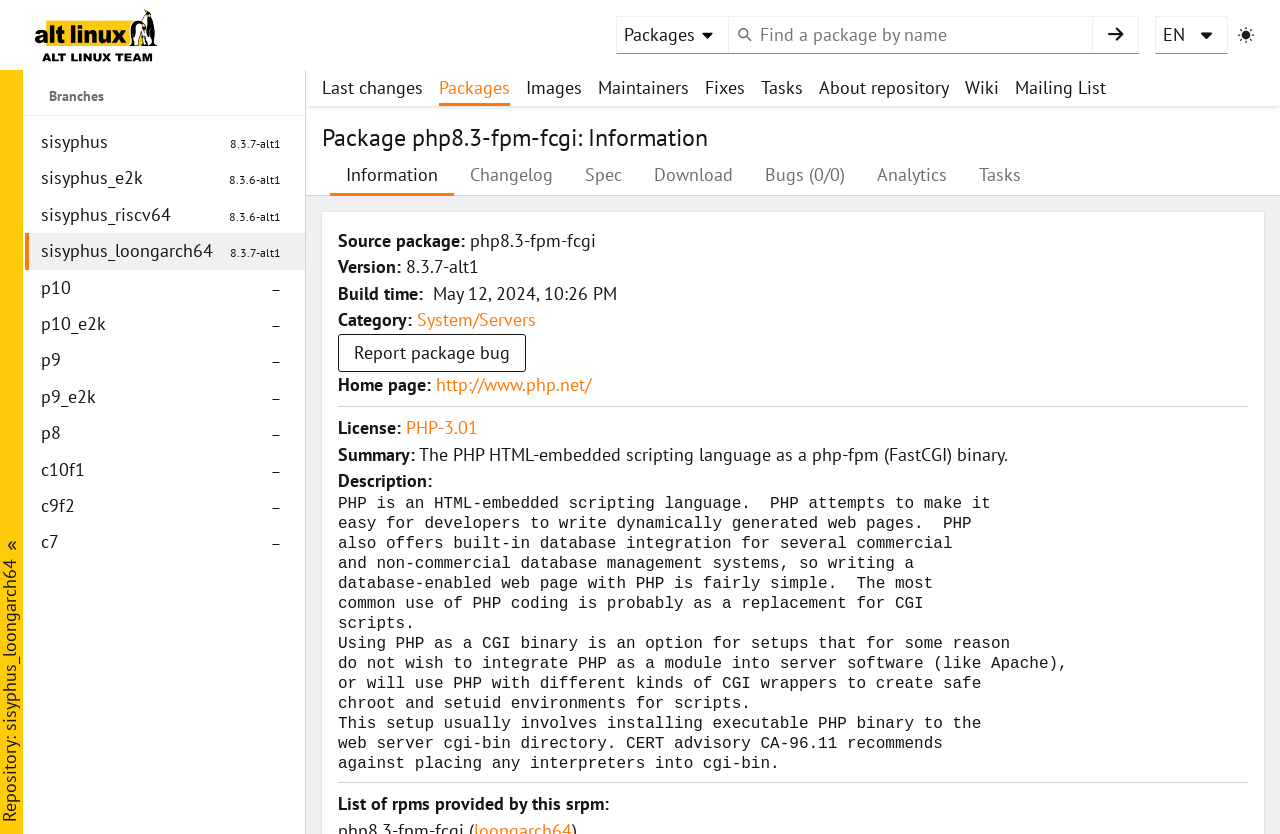Determine the bounding box coordinates of the clickable region to follow the instruction: "Report a package bug".

[0.264, 0.4, 0.411, 0.446]